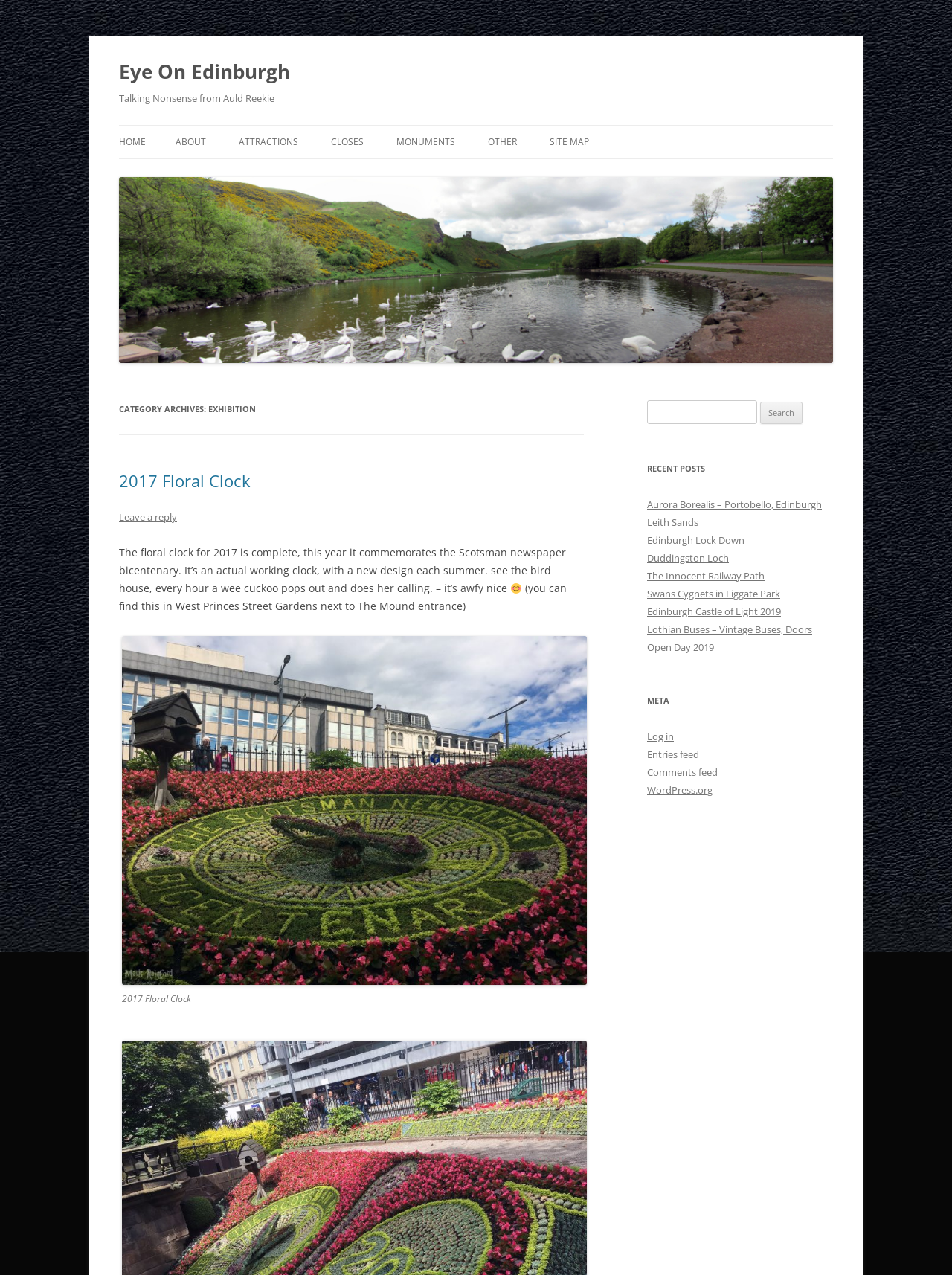Find the headline of the webpage and generate its text content.

Eye On Edinburgh